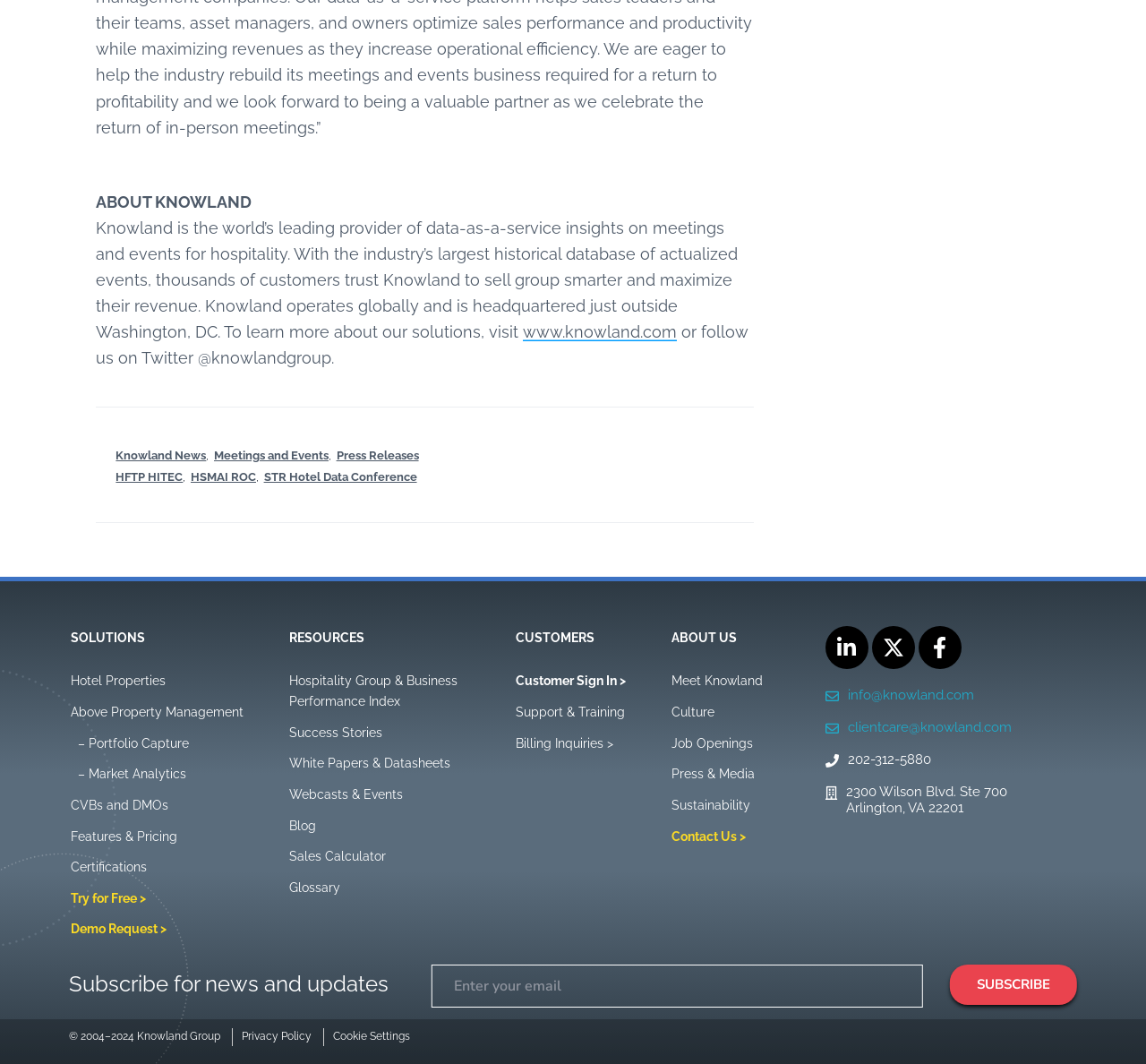Examine the image and give a thorough answer to the following question:
What is the purpose of the 'Subscribe for news and updates' section?

The 'Subscribe for news and updates' section at the bottom of the webpage allows users to enter their email address and subscribe to receive news and updates from Knowland, possibly about their services, products, or company news.